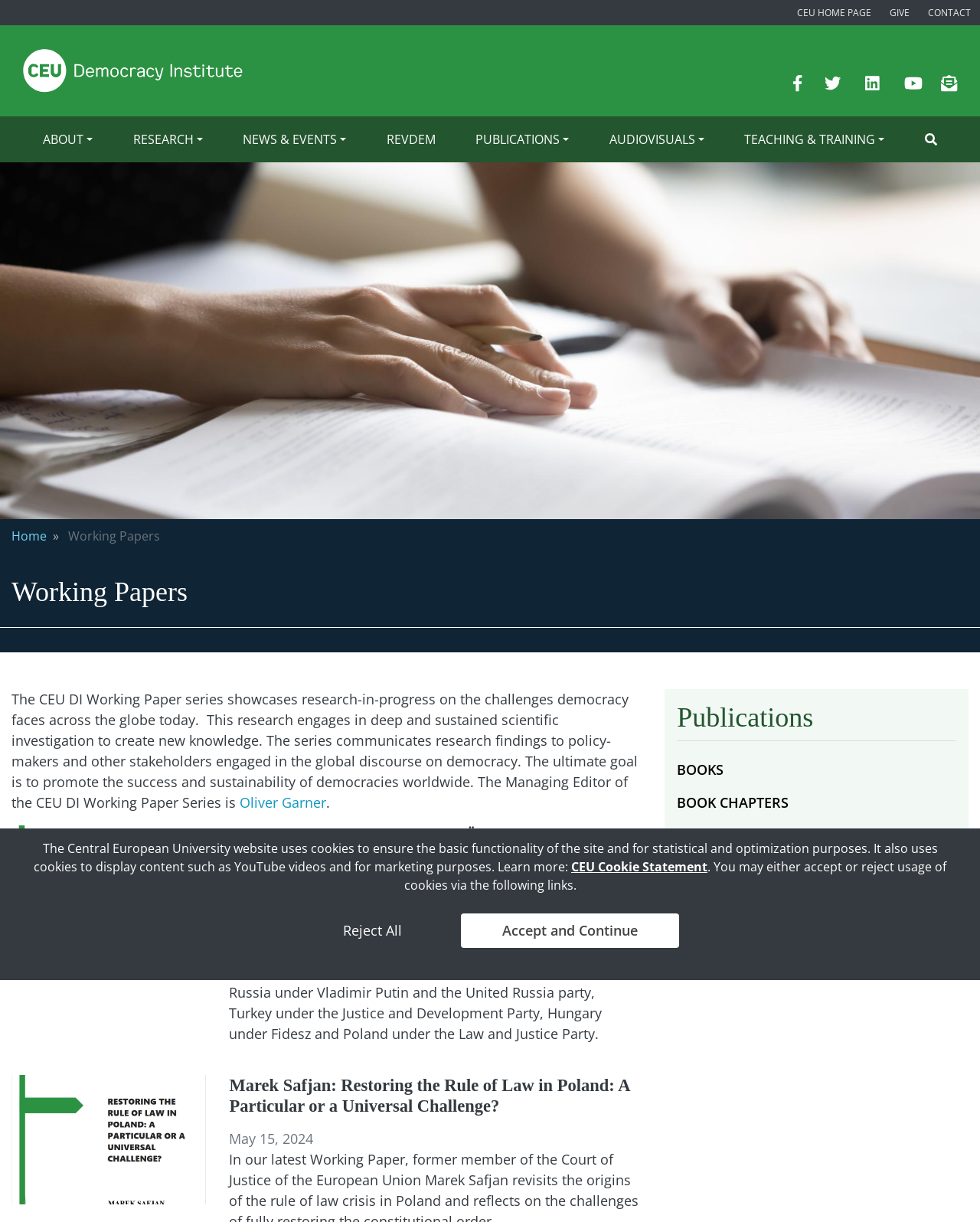What is the name of the institute?
Refer to the image and offer an in-depth and detailed answer to the question.

The name of the institute can be found in the link 'CEU Democracy Institute' with bounding box coordinates [0.023, 0.021, 0.79, 0.095] and also in the logo image with bounding box coordinates [0.023, 0.04, 0.277, 0.076]